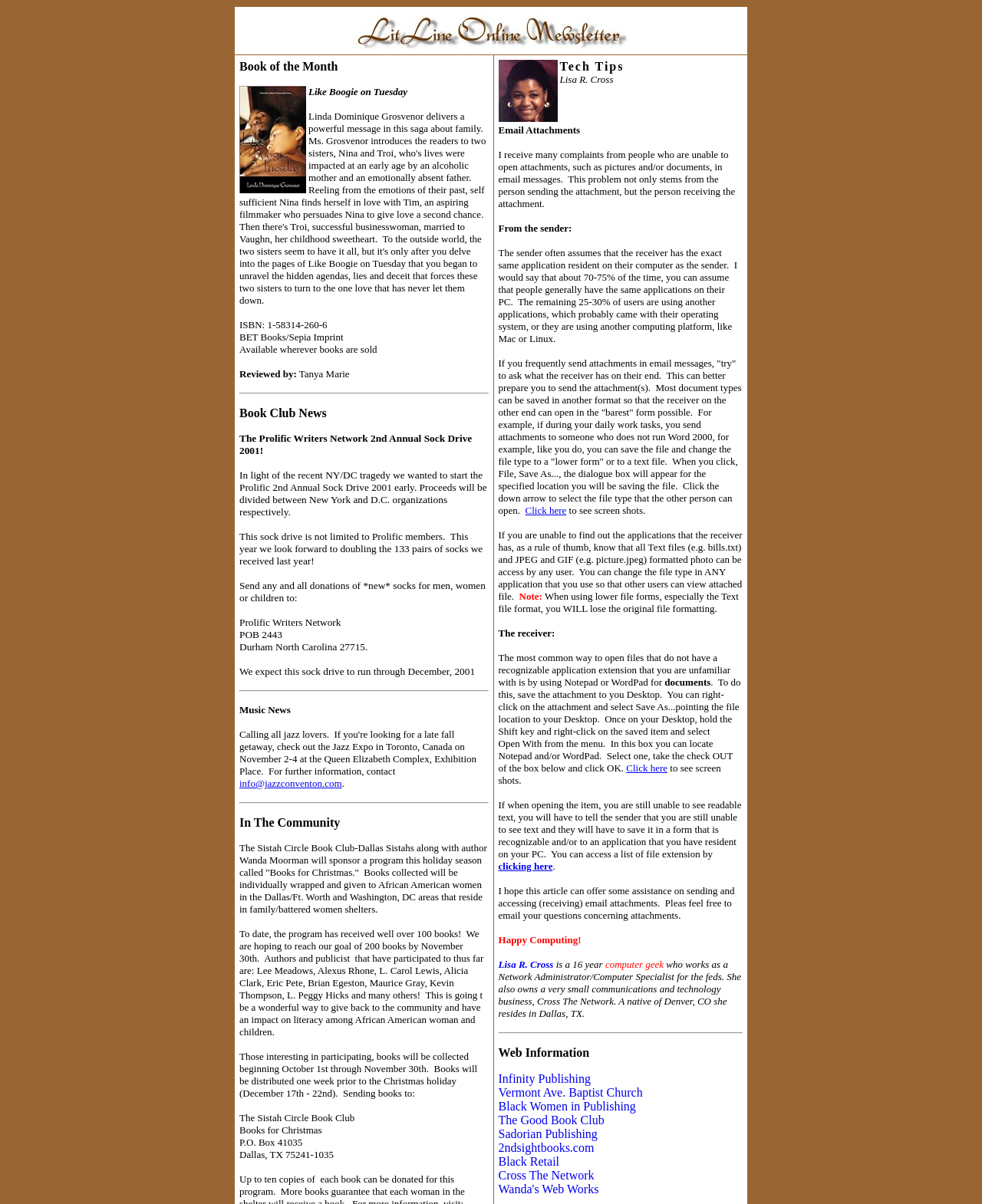Find and indicate the bounding box coordinates of the region you should select to follow the given instruction: "Click the link to see screen shots.".

[0.535, 0.419, 0.577, 0.429]